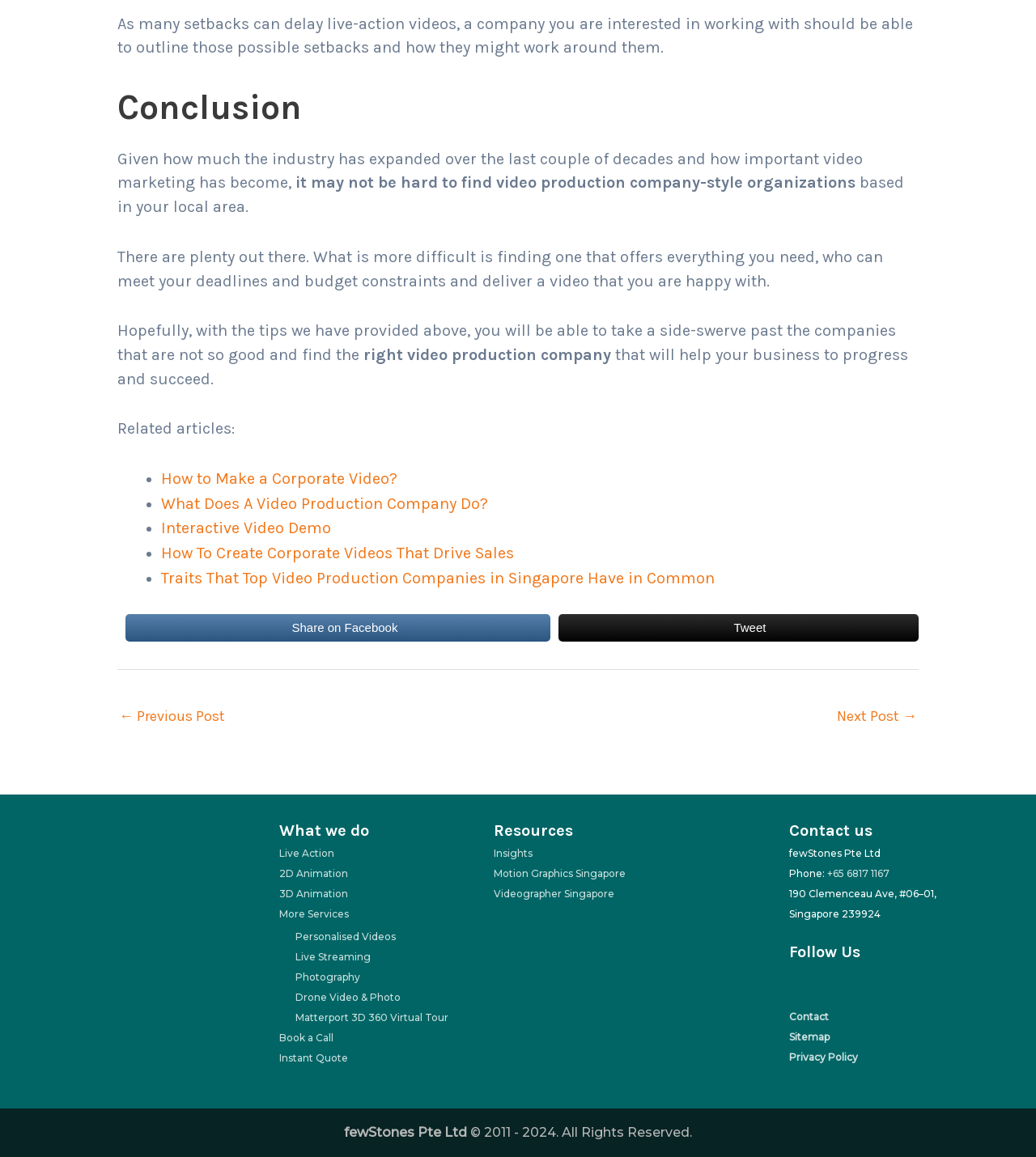Please provide the bounding box coordinate of the region that matches the element description: Drone Video & Photo. Coordinates should be in the format (top-left x, top-left y, bottom-right x, bottom-right y) and all values should be between 0 and 1.

[0.285, 0.857, 0.387, 0.867]